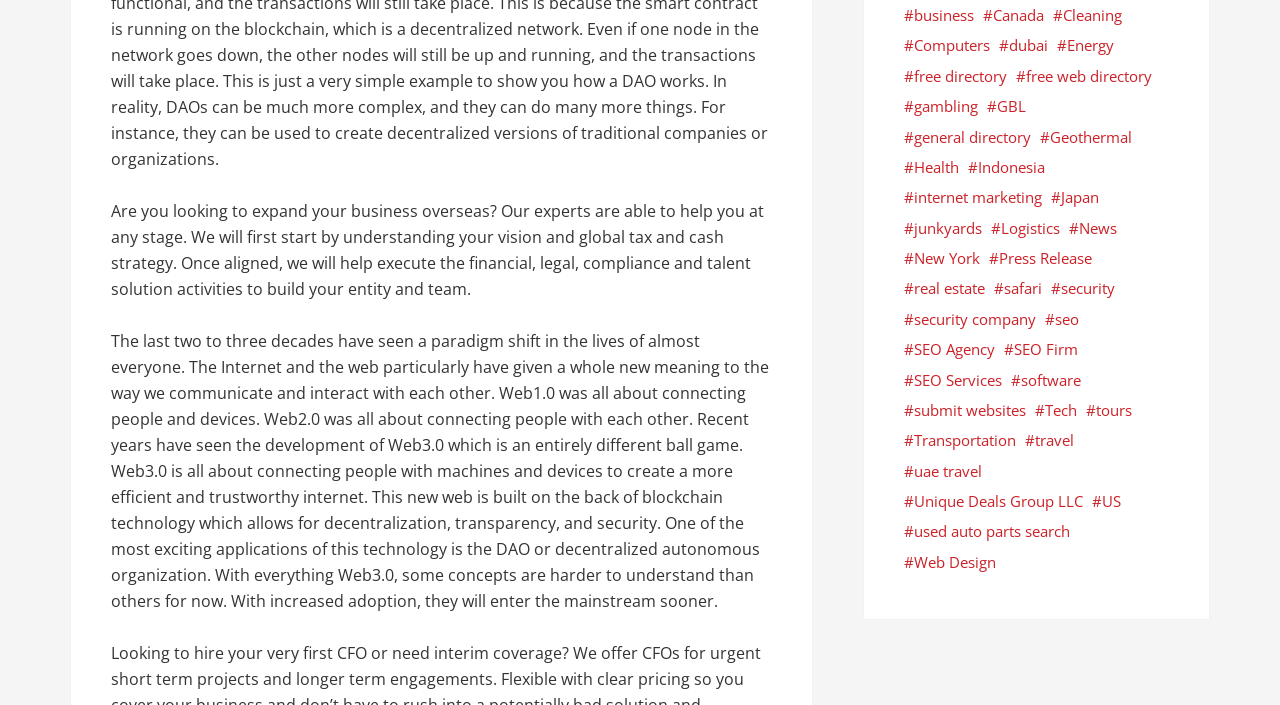How many links are available on the webpage?
Refer to the screenshot and respond with a concise word or phrase.

197